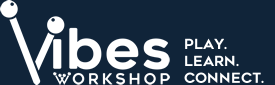Analyze the image and describe all the key elements you observe.

The image showcases the logo of "Vibes Workshop," presented against a deep blue background that evokes a sense of creativity and engagement. The logo features the word "Vibes" prominently, with playful design elements such as two round dots above the letters "V" and "s," symbolizing musical notes or elements of rhythm. Below the main text, the workshop’s tagline—“PLAY. LEARN. CONNECT.”—is elegantly displayed in a clean, modern font, reinforcing the organization’s commitment to fostering a vibrant community for those interested in music and learning. This visual identity captures the essence of a dynamic and welcoming space for musicians and enthusiasts alike.